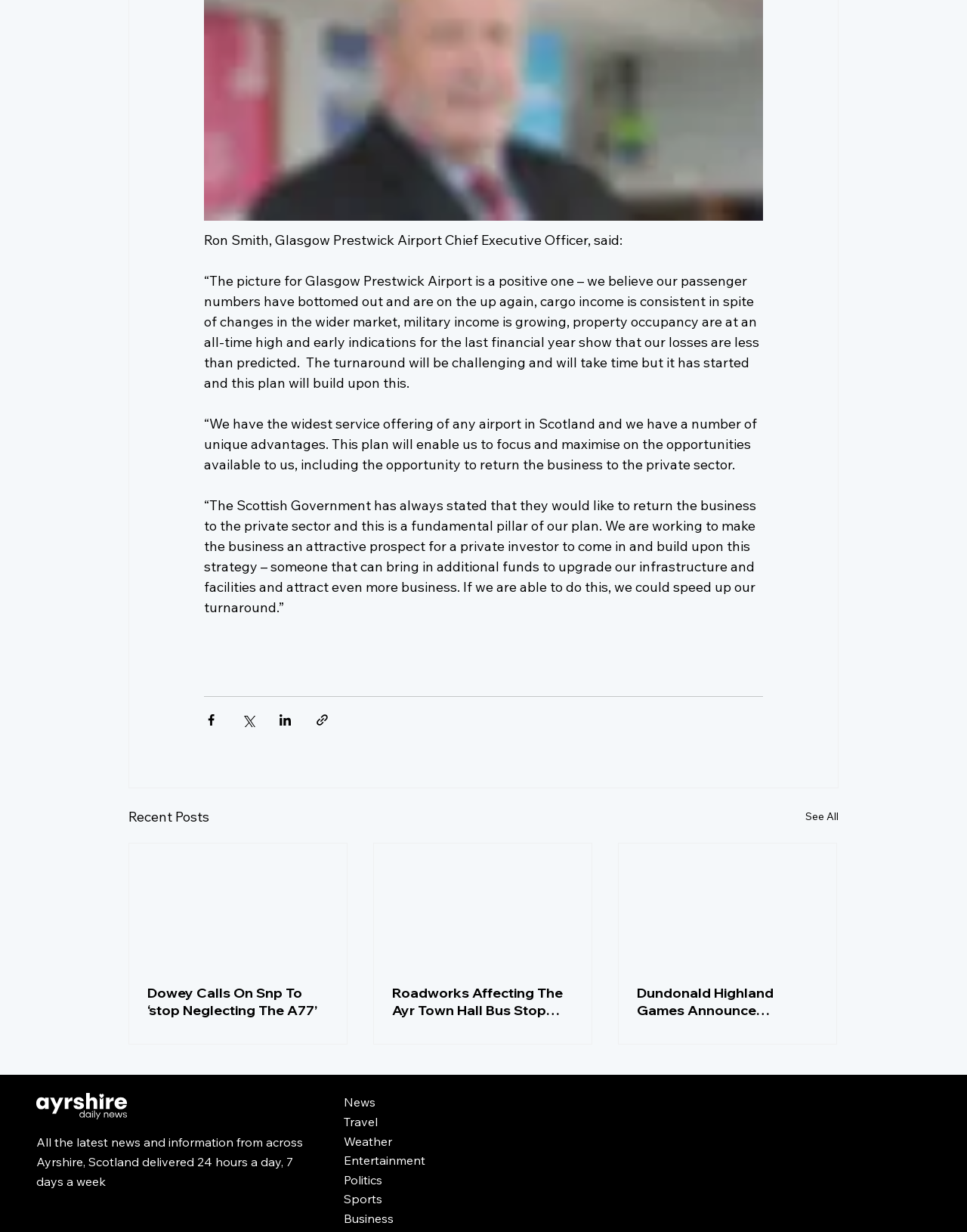What type of content is provided on this website?
Provide a comprehensive and detailed answer to the question.

The StaticText element at the bottom of the page states that the website provides 'all the latest news and information from across Ayrshire, Scotland delivered 24 hours a day, 7 days a week', indicating that the website provides news and information content.